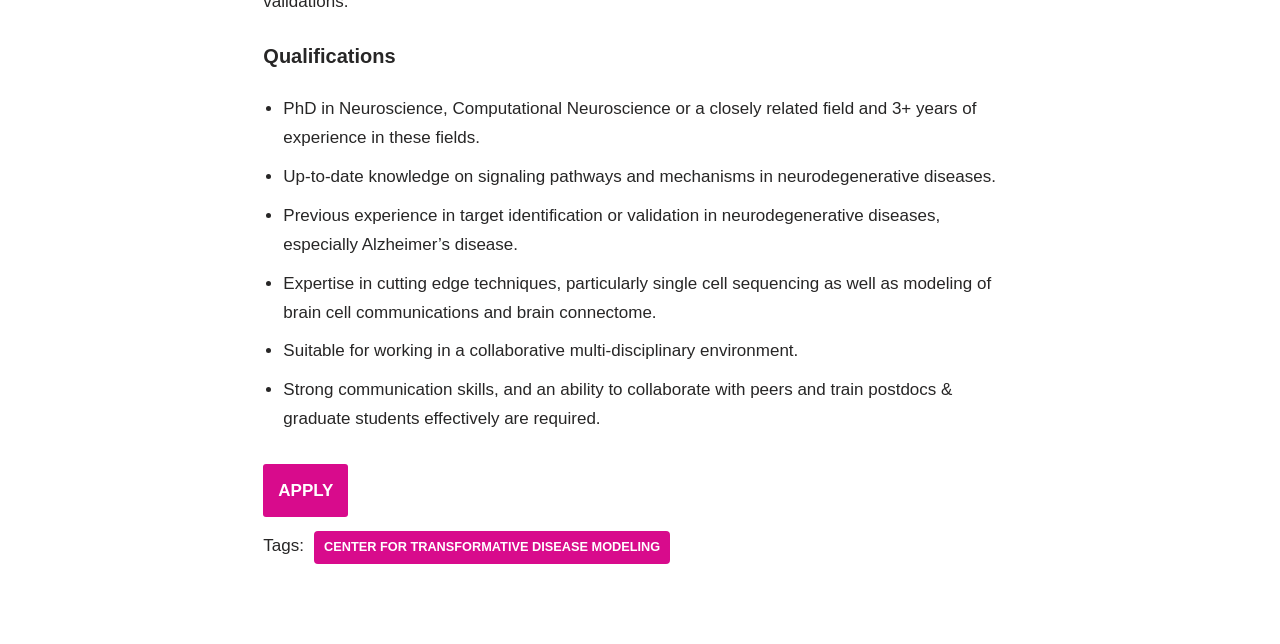Identify the bounding box of the HTML element described here: "Center for Transformative Disease Modeling". Provide the coordinates as four float numbers between 0 and 1: [left, top, right, bottom].

[0.245, 0.825, 0.524, 0.876]